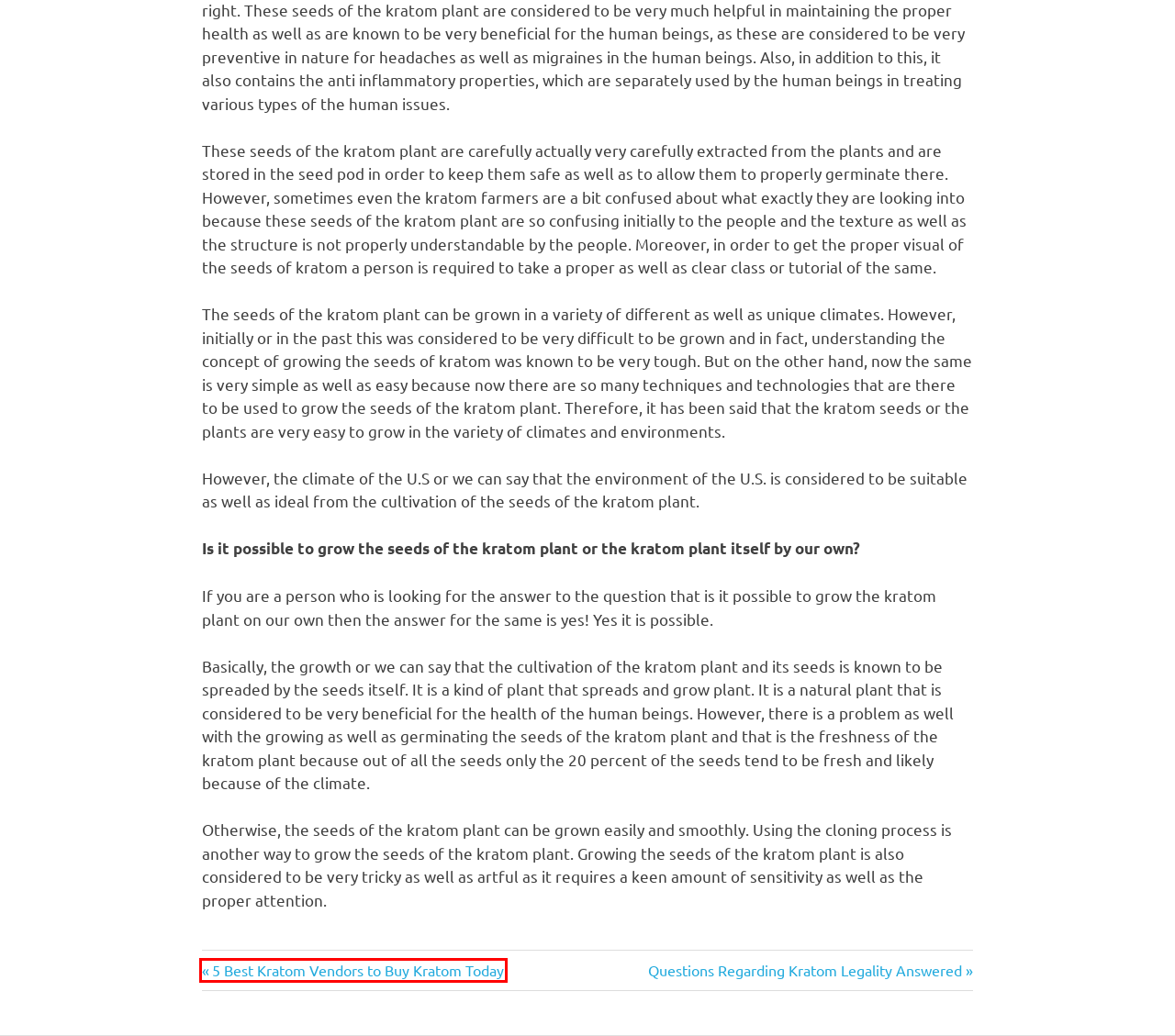You have a screenshot of a webpage with a red rectangle bounding box around an element. Identify the best matching webpage description for the new page that appears after clicking the element in the bounding box. The descriptions are:
A. Kratom Effects – Kratom Literacy Project
B. About Kratom – Kratom Literacy Project
C. Kratom News – Kratom Literacy Project
D. Kratom Study – Kratom Literacy Project
E. Staff – Kratom Literacy Project
F. Kratom Literacy Project – Latest Kratom News and Studies
G. 5 Best Kratom Vendors to Buy Kratom Today – Kratom Literacy Project
H. Questions Regarding Kratom Legality Answered – Kratom Literacy Project

G